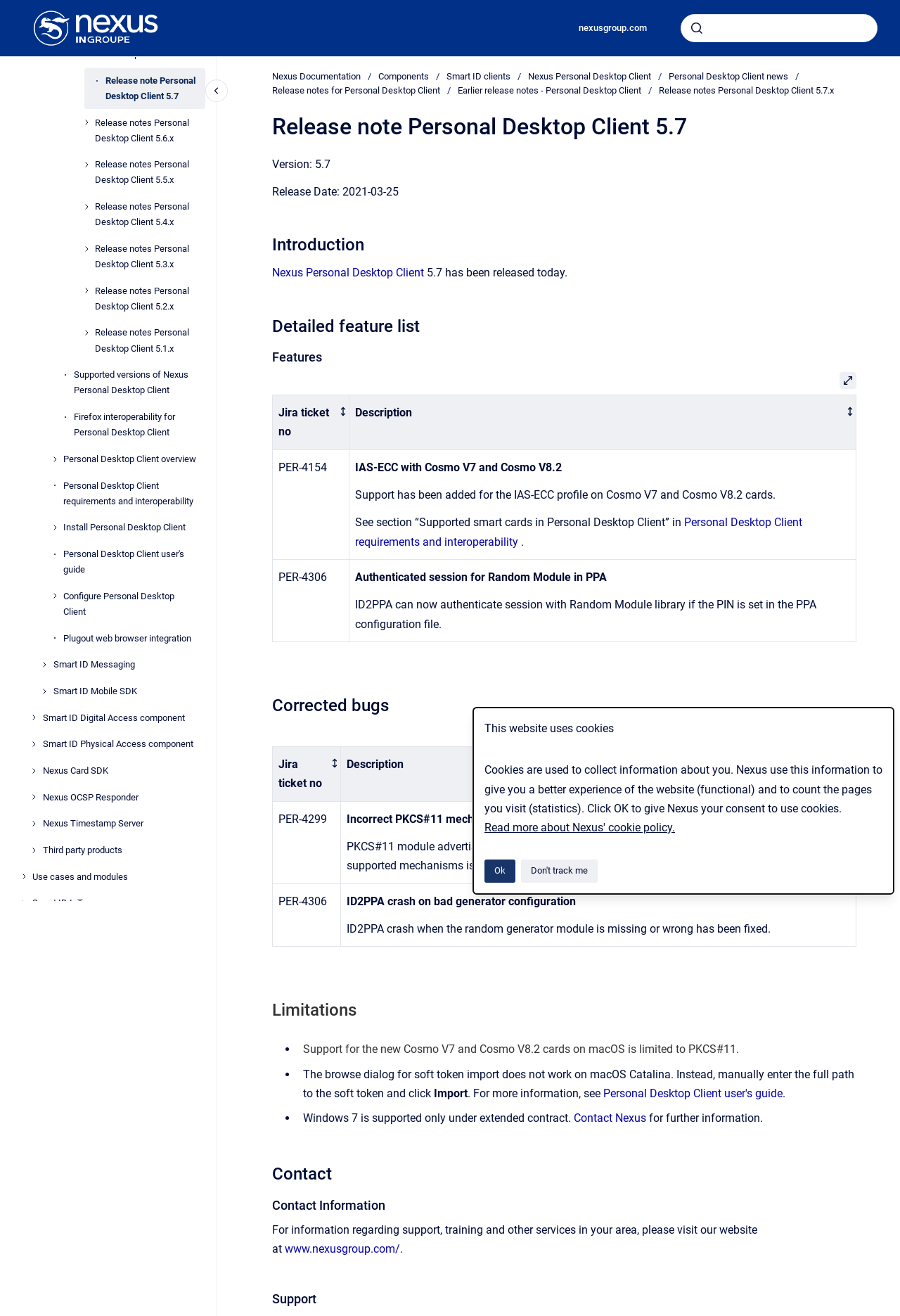Provide a short answer using a single word or phrase for the following question: 
What is the name of the client mentioned in the webpage?

Nexus Personal Desktop Client